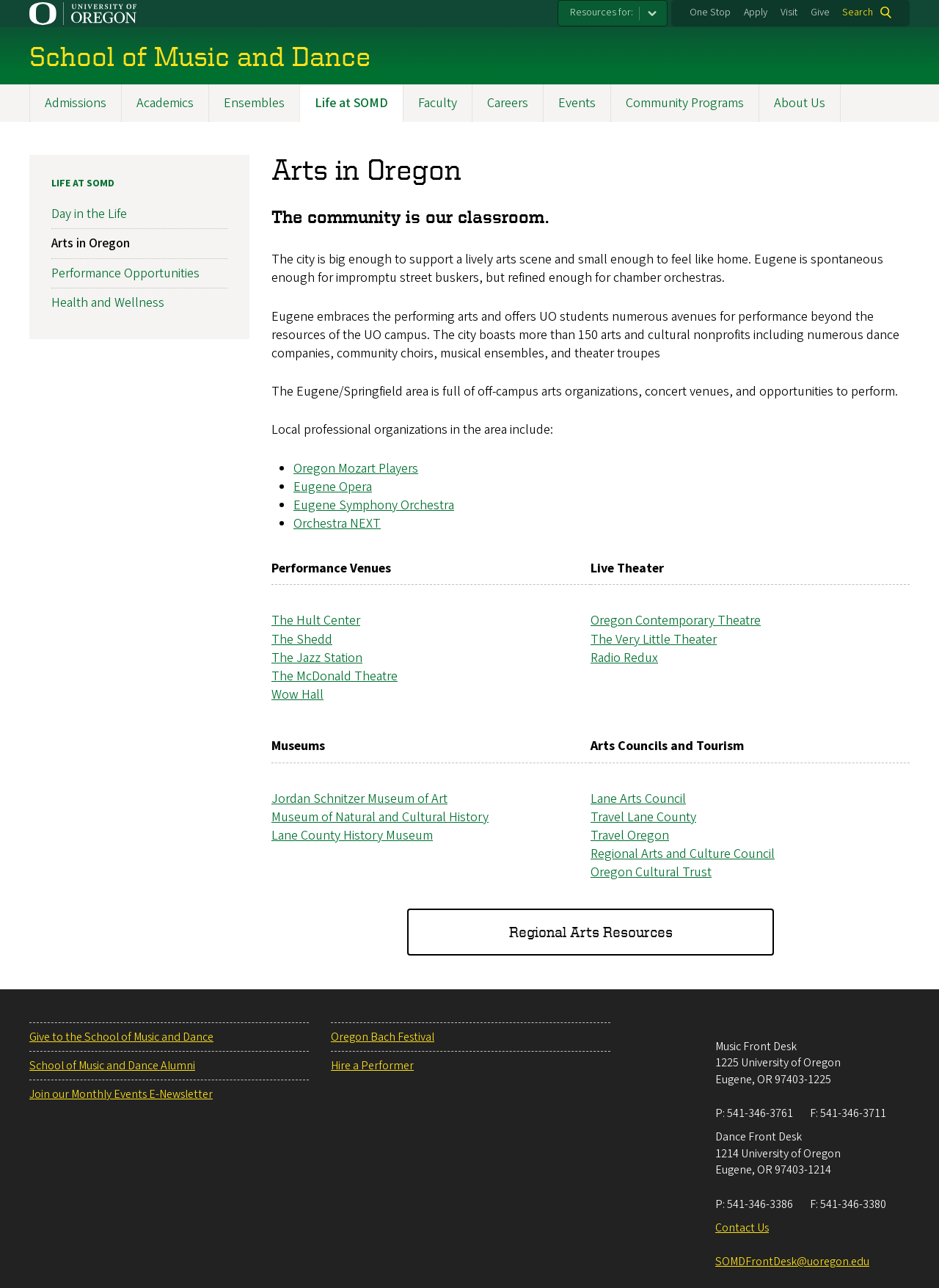What type of organizations are listed in the 'Live Theater' section?
Using the image provided, answer with just one word or phrase.

Theaters